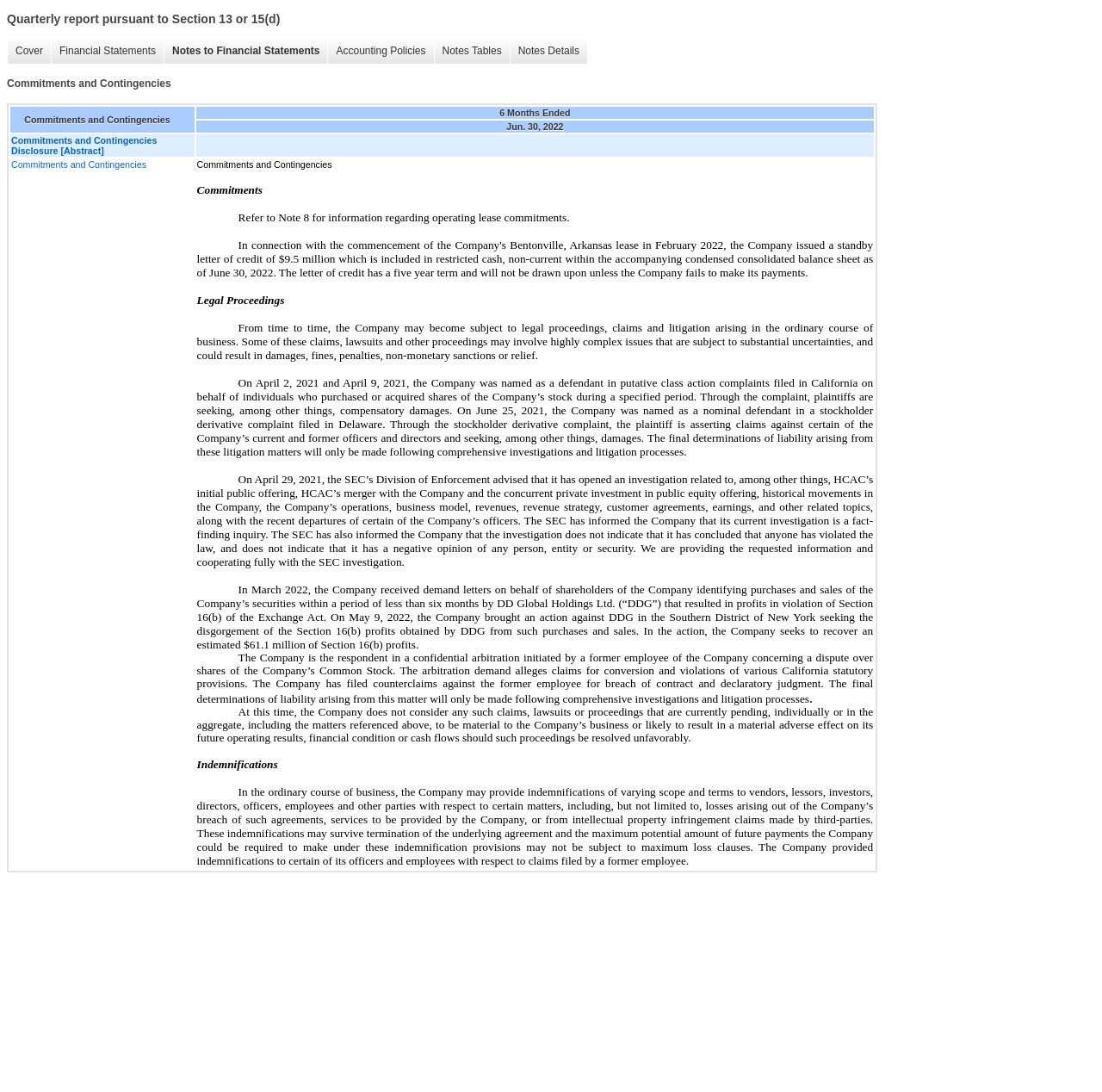Locate the bounding box coordinates of the element that needs to be clicked to carry out the instruction: "Click on 'Cover'". The coordinates should be given as four float numbers ranging from 0 to 1, i.e., [left, top, right, bottom].

[0.006, 0.035, 0.046, 0.058]